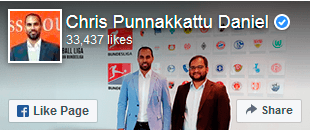How many likes are indicated on the page?
Look at the screenshot and respond with one word or a short phrase.

33,437